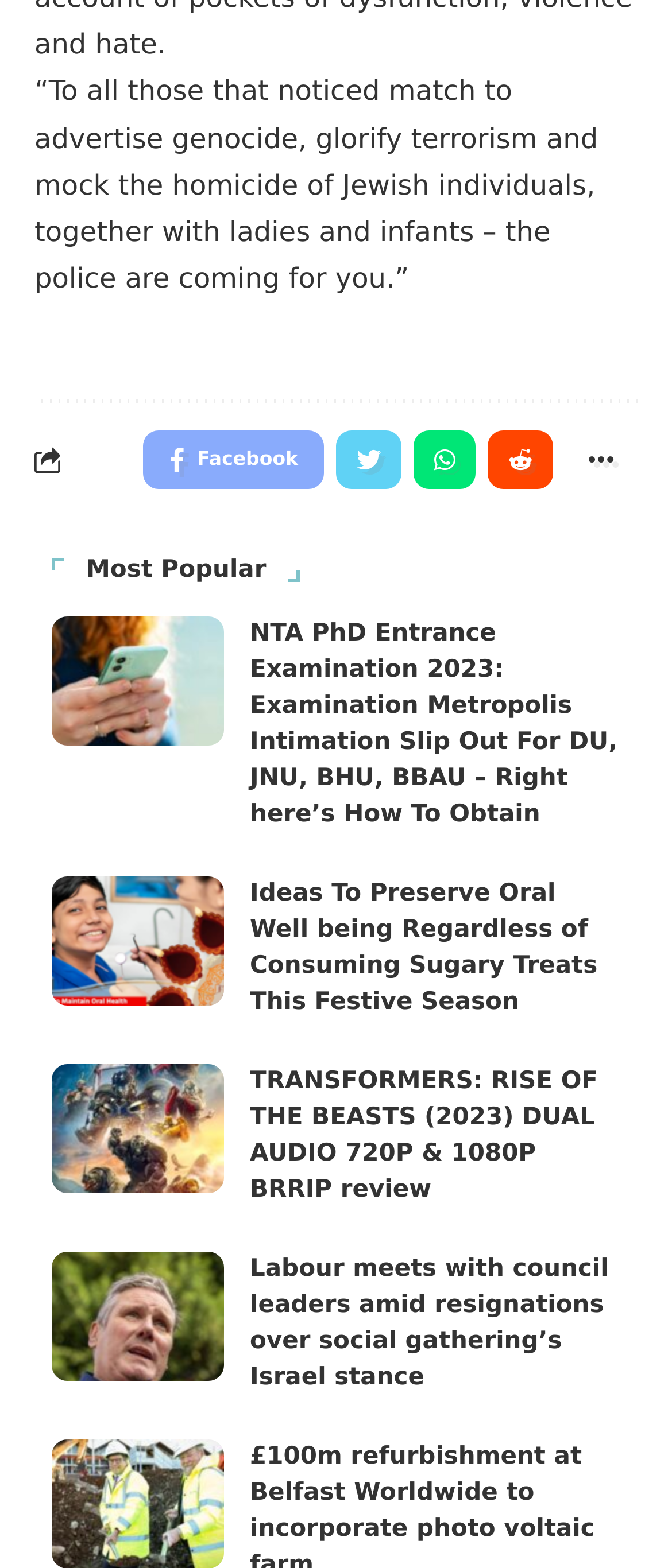Determine the bounding box coordinates of the element that should be clicked to execute the following command: "View Transformers 2023 full Movie Download Free in Dual Audio HD".

[0.077, 0.679, 0.333, 0.761]